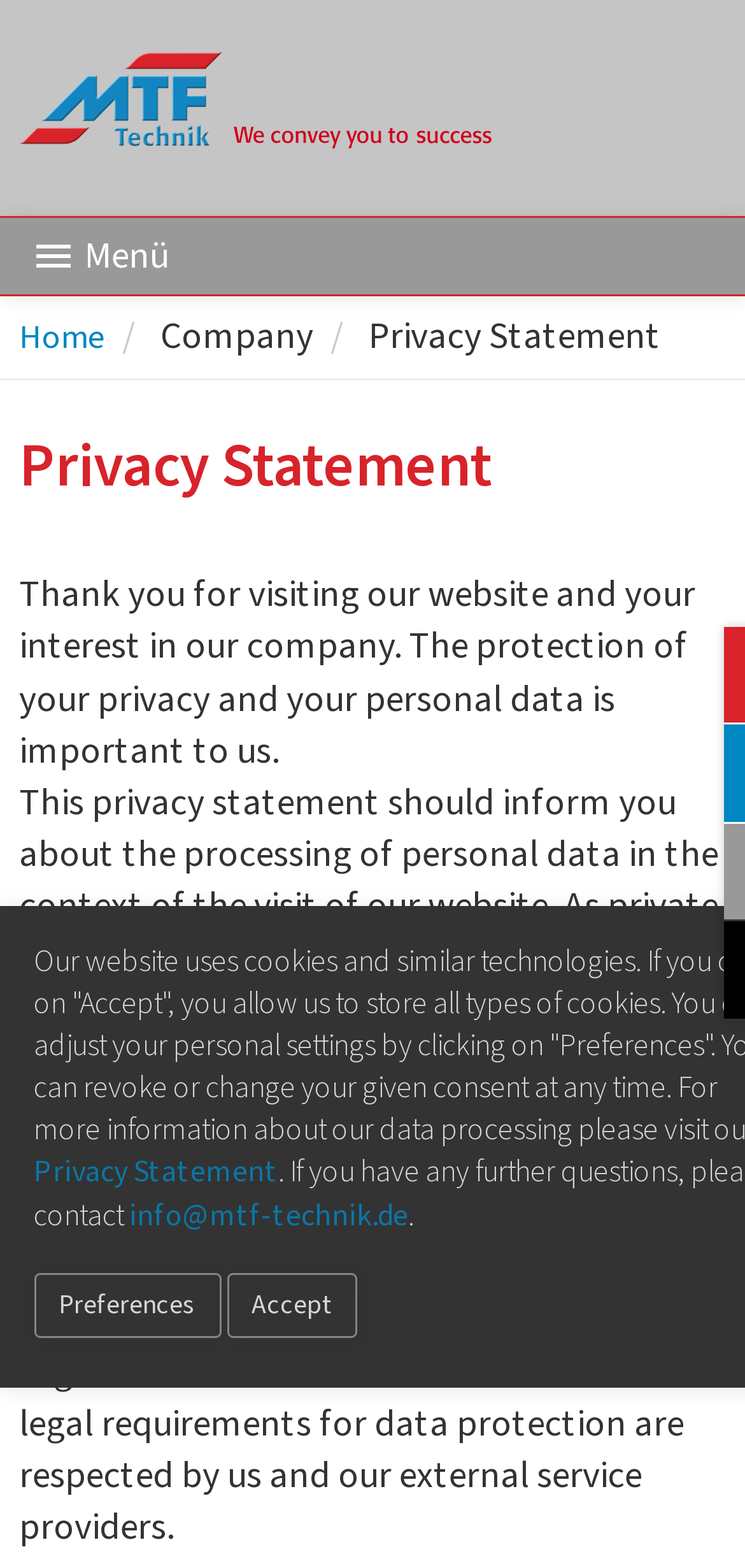Provide a comprehensive caption for the webpage.

The webpage is titled "Privacy Statement | MTF Technik" and has a prominent heading "Privacy Statement" at the top. Below the heading, there is a paragraph of text that welcomes visitors to the website and emphasizes the importance of protecting personal data. 

To the top-left of the page, there is a menu button labeled "Menü" with a small icon next to it. Next to the menu button, there are links to "Home" and a company logo, which is an image. 

In the middle of the page, there are three links: "Privacy Statement", "info@mtf-technik.de", and "Preferences" with an "Accept" button next to it. 

Further down, there is a section for cookie settings, which includes a checkbox for "Essential Cookies" that is already checked. The checkbox is accompanied by a detailed description of what these cookies do. 

The majority of the page is taken up by a block of text that explains the company's privacy policy, including how they process personal data, comply with legal requirements, and ensure data protection.